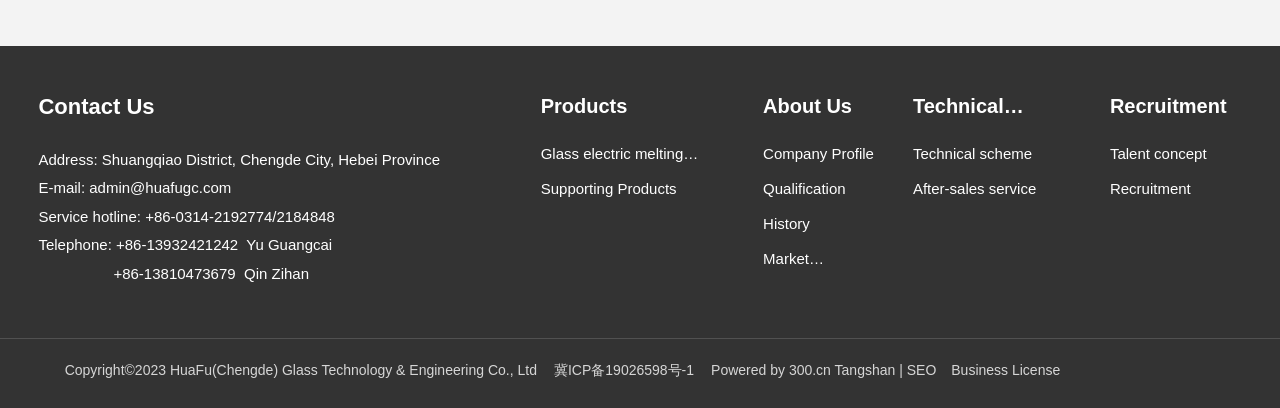Respond to the question below with a single word or phrase: What is the email address of the company?

admin@huafugc.com